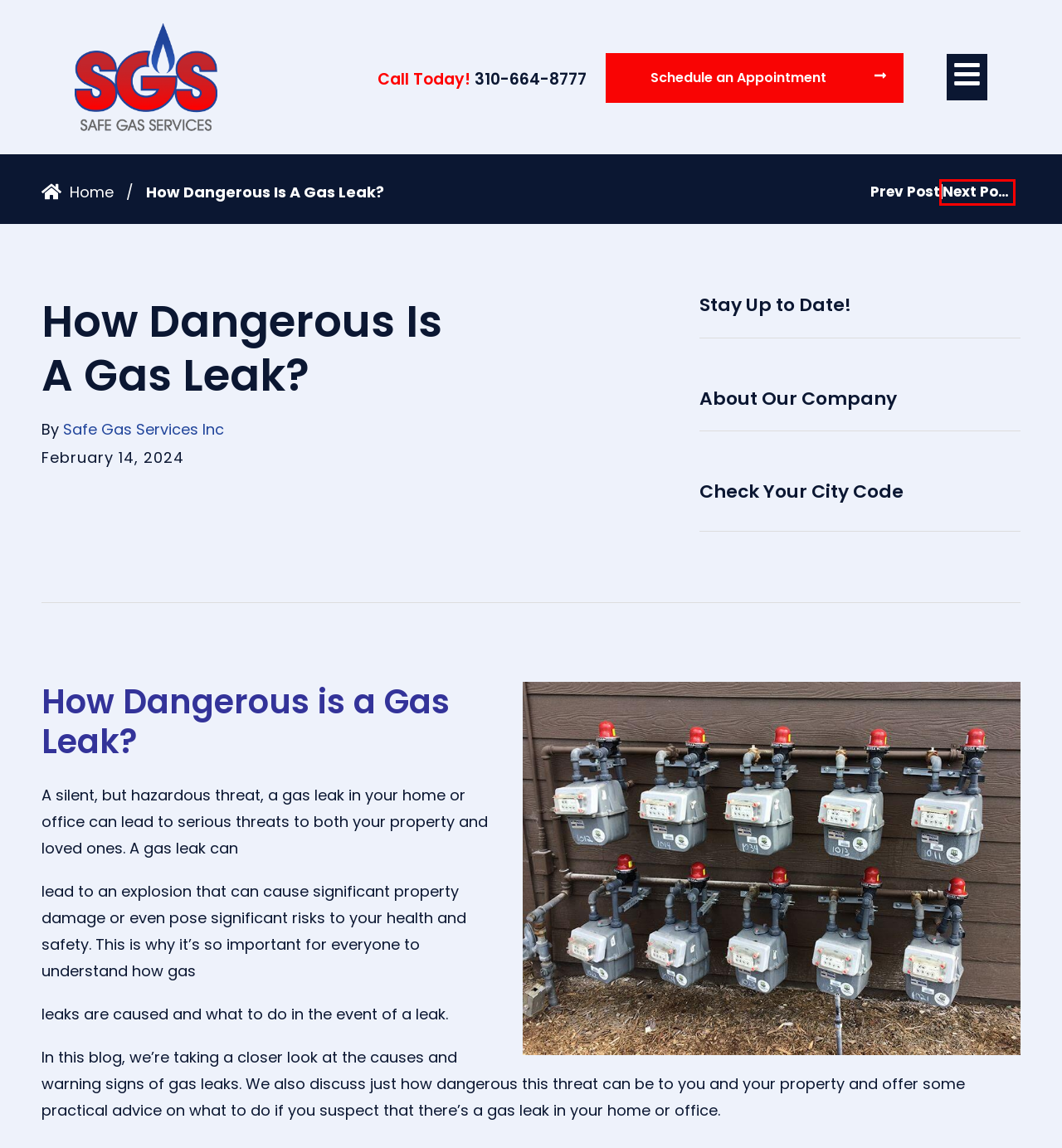You have a screenshot showing a webpage with a red bounding box highlighting an element. Choose the webpage description that best fits the new webpage after clicking the highlighted element. The descriptions are:
A. About Us - Safe Gas Services
B. Blogs - Safe Gas Services
C. Contact Us - Safe Gas Services
D. City Codes - Safe Gas Services
E. Gas Leak Detection - Safe Gas Services
F. Top Benefits of Installing an Earthquake Shut-Off Valve - Safe Gas Services
G. Book Now - Safe Gas Services
H. Home - Safe Gas Services

F